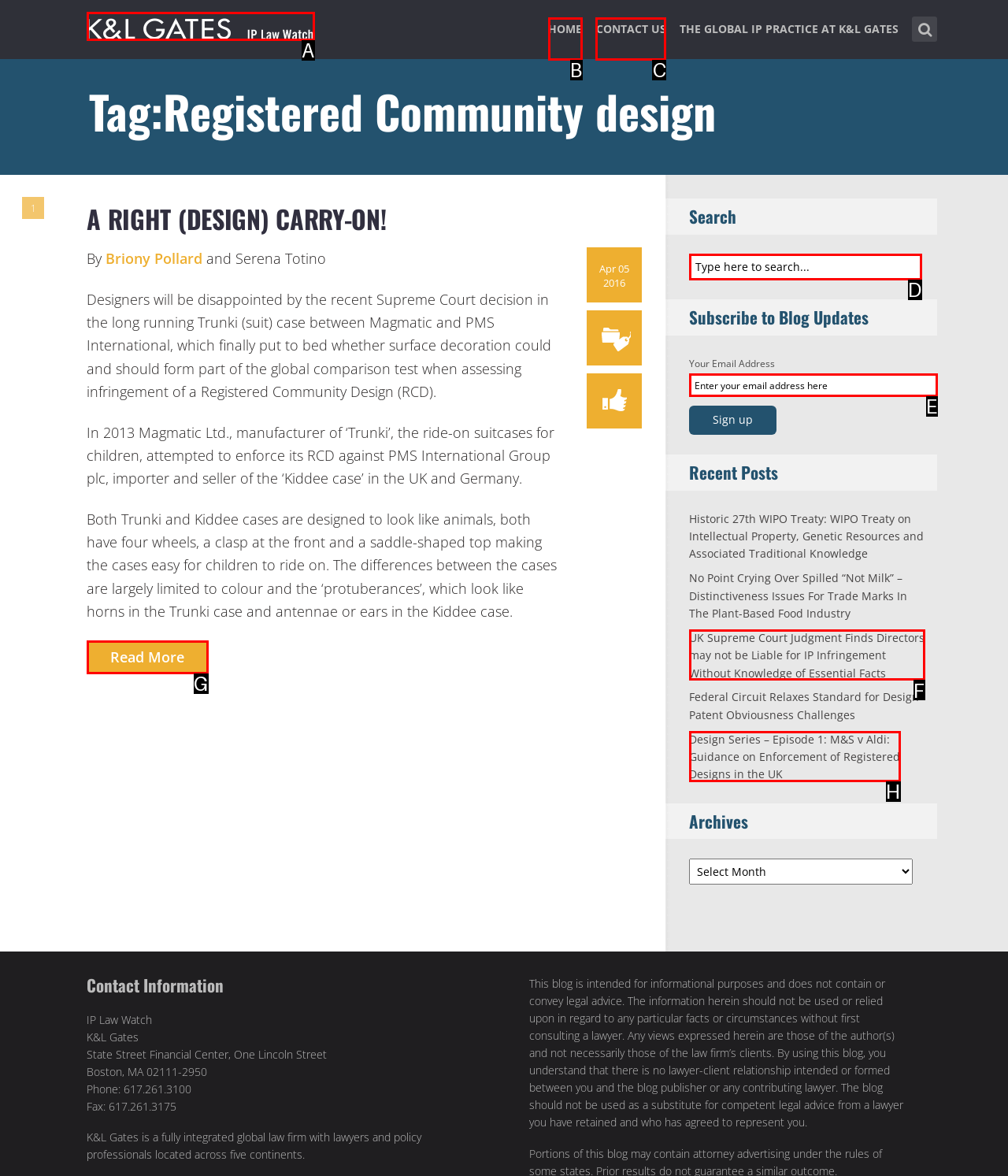Determine which HTML element to click on in order to complete the action: Subscribe to blog updates.
Reply with the letter of the selected option.

E